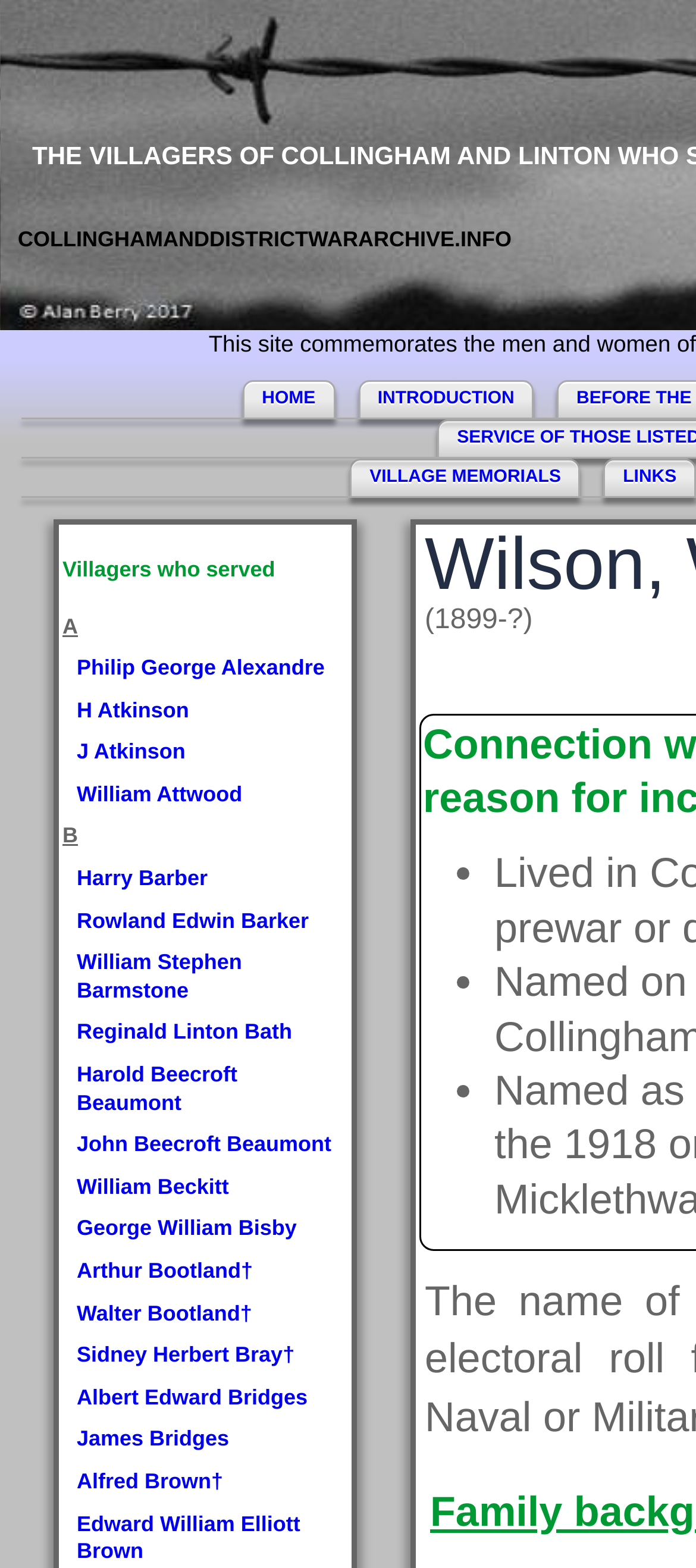Show the bounding box coordinates for the HTML element as described: "INTRODUCTION".

[0.542, 0.248, 0.739, 0.261]